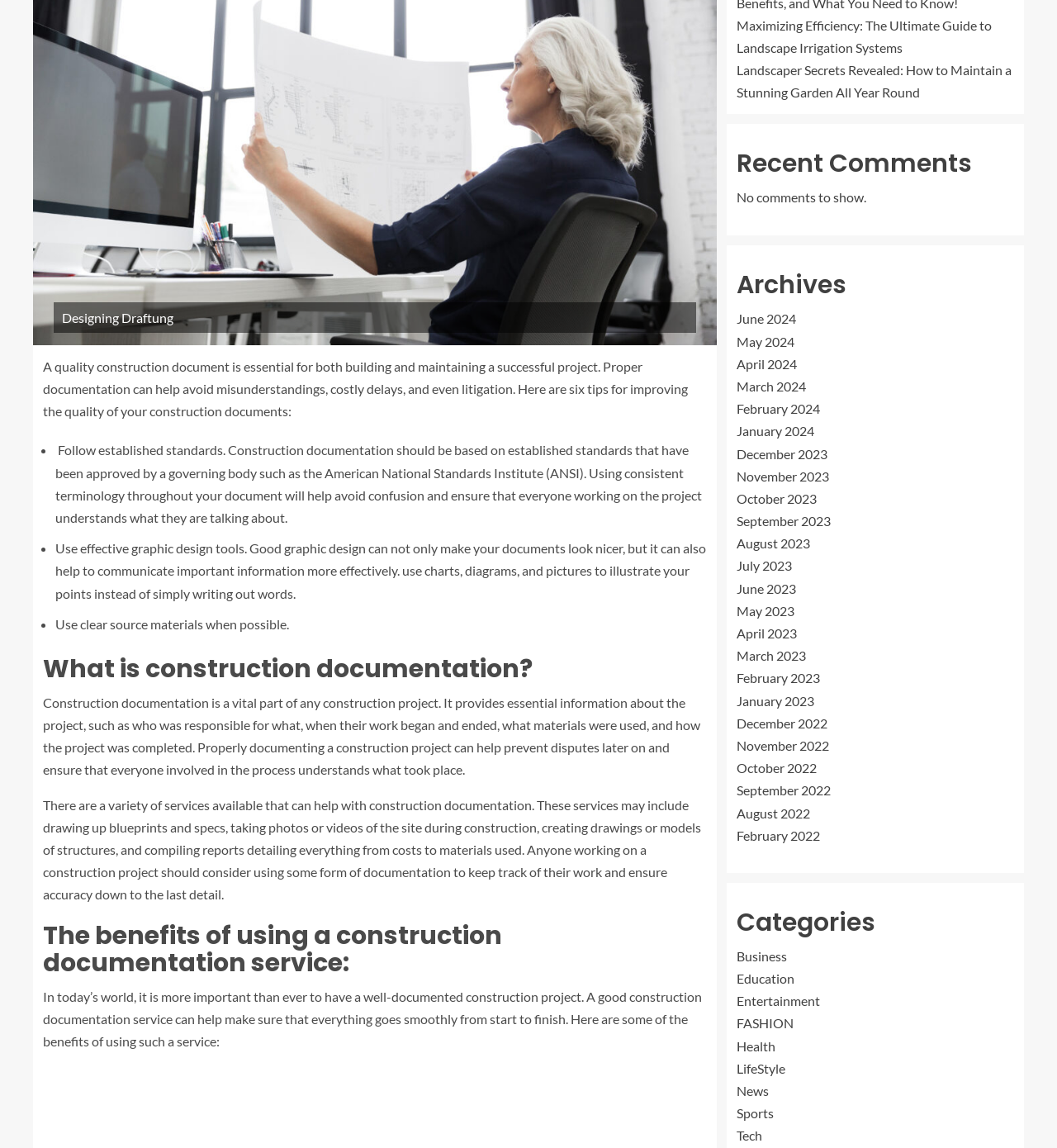Bounding box coordinates are given in the format (top-left x, top-left y, bottom-right x, bottom-right y). All values should be floating point numbers between 0 and 1. Provide the bounding box coordinate for the UI element described as: News

[0.697, 0.943, 0.727, 0.957]